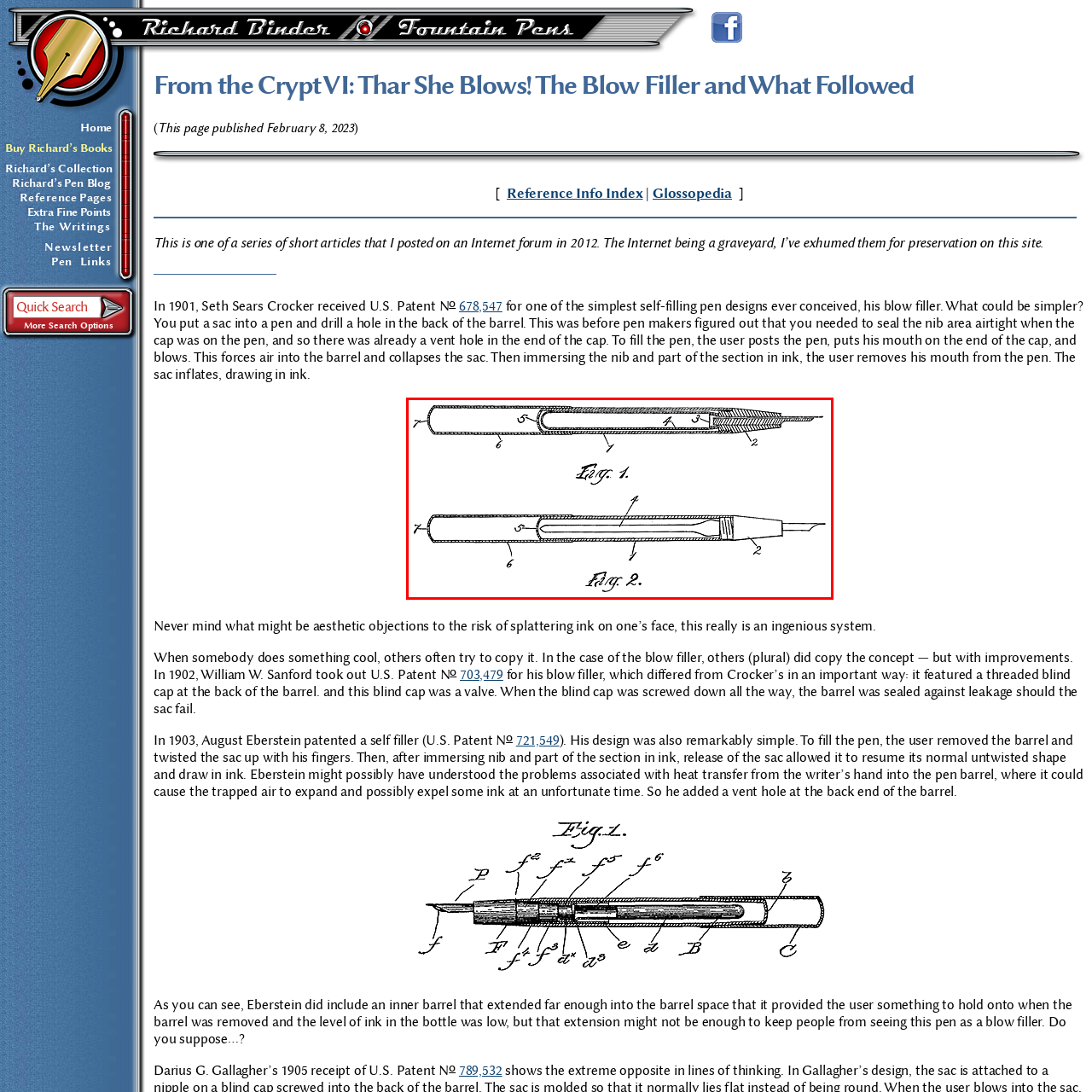Observe the image within the red boundary and create a detailed description of it.

The image depicts a patent drawing for a blow filler pen design, featuring two detailed illustrations labeled as Figure 1 and Figure 2. These illustrations showcase the internal mechanics of the pen, including key components such as the ink sac and mouthpiece. The design demonstrates how air pressure is utilized to fill the ink reservoir, a novel approach pioneered in the early 20th century. The patent's significance lies in its simplicity and innovation, highlighting the evolution of fountain pen technology. This drawing is part of a historical exploration of pen designs and their technical advancements.